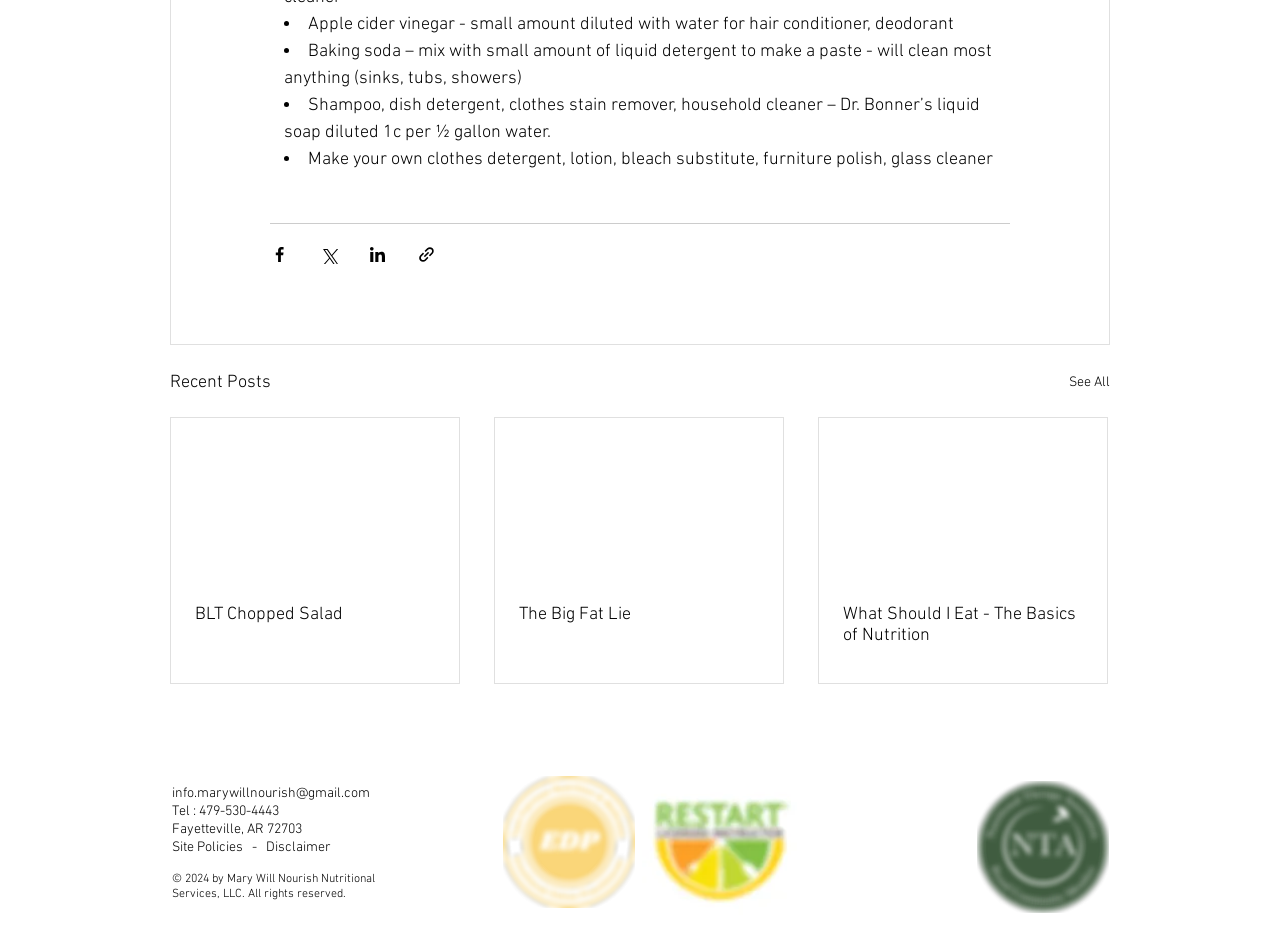Identify the bounding box coordinates of the section that should be clicked to achieve the task described: "See all recent posts".

[0.835, 0.395, 0.867, 0.426]